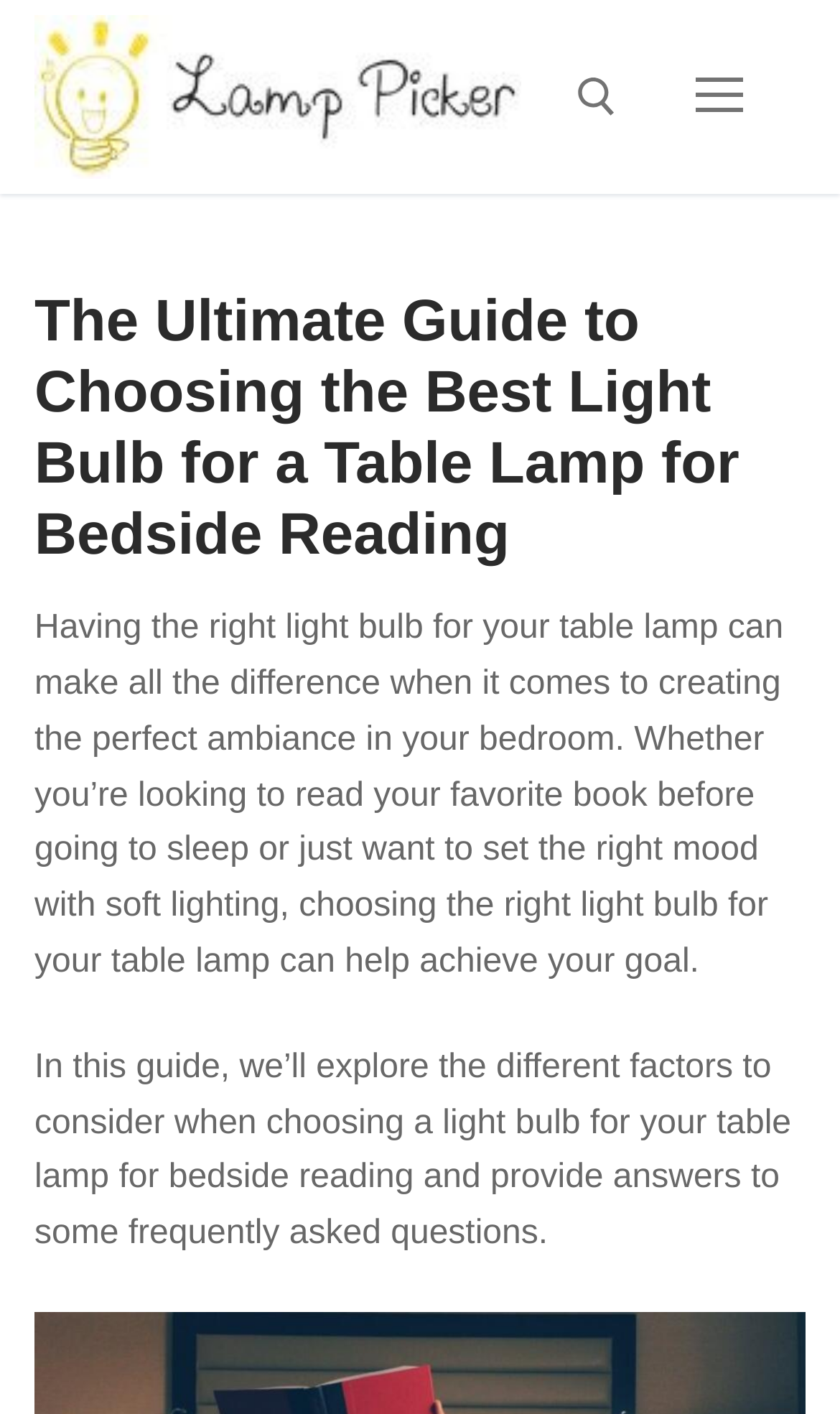From the element description: "Menu", extract the bounding box coordinates of the UI element. The coordinates should be expressed as four float numbers between 0 and 1, in the order [left, top, right, bottom].

[0.775, 0.037, 0.938, 0.1]